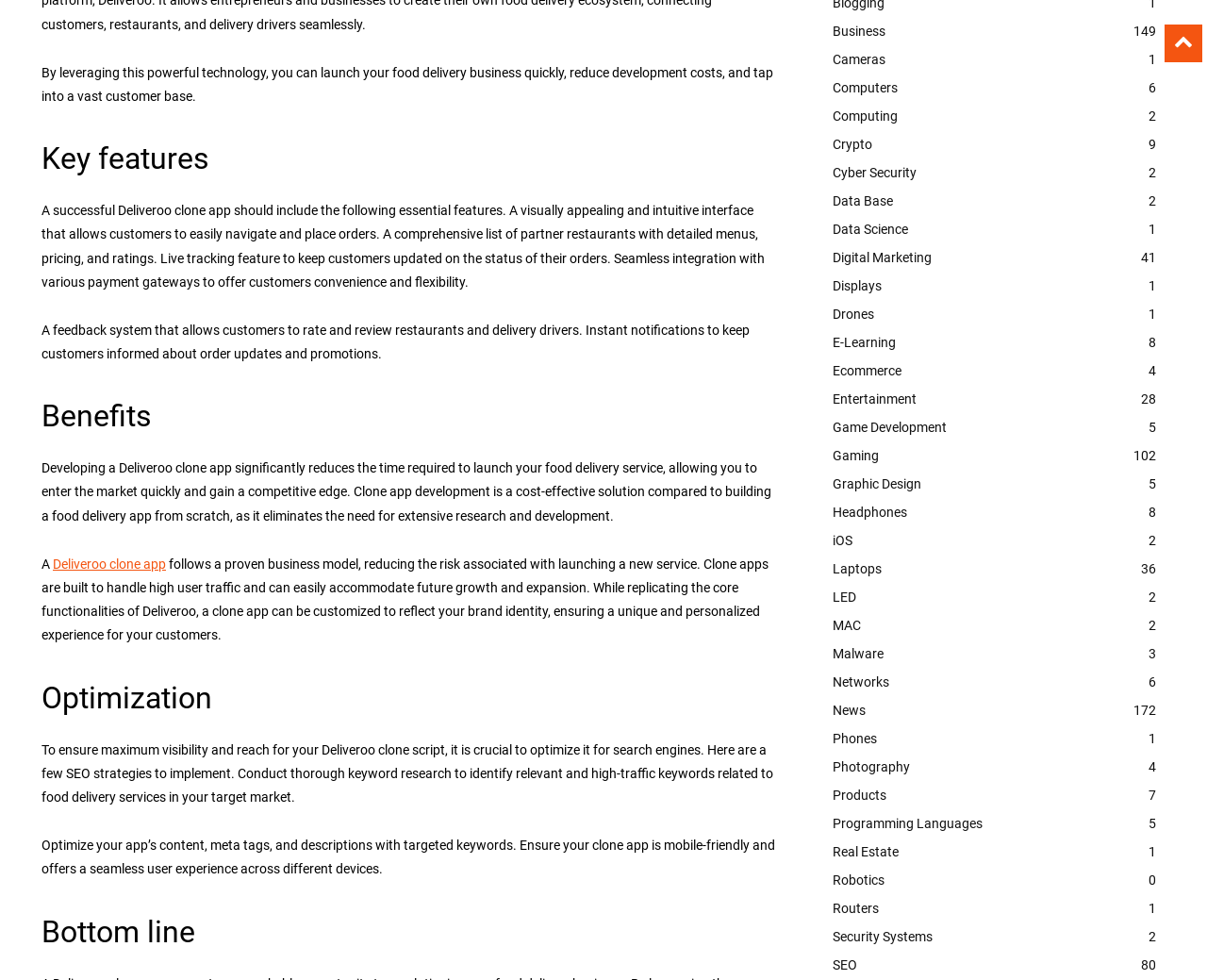What is the purpose of a Deliveroo clone app?
Refer to the image and provide a one-word or short phrase answer.

To launch a food delivery business quickly